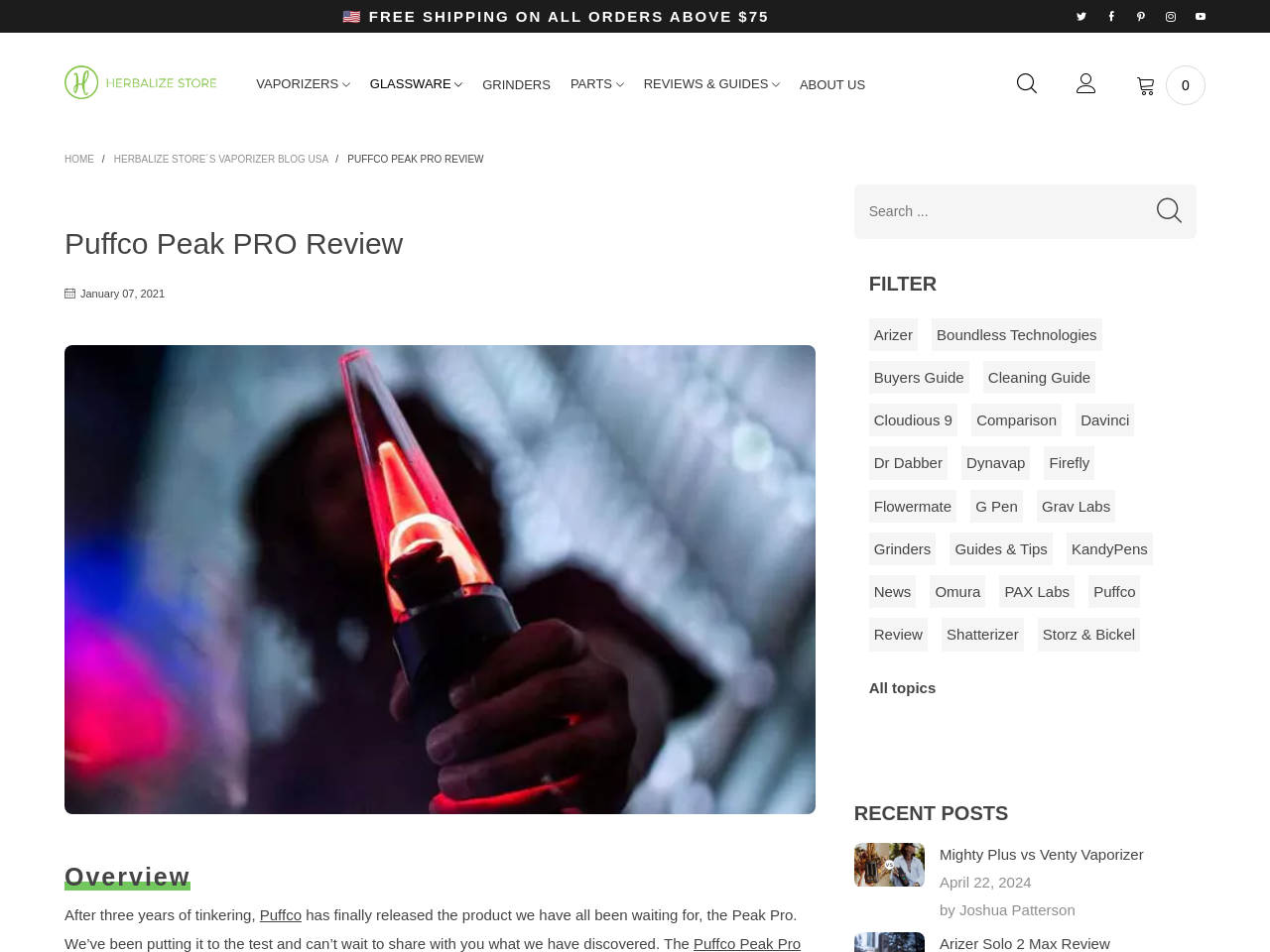Respond with a single word or short phrase to the following question: 
What is the purpose of the search box?

To search the website